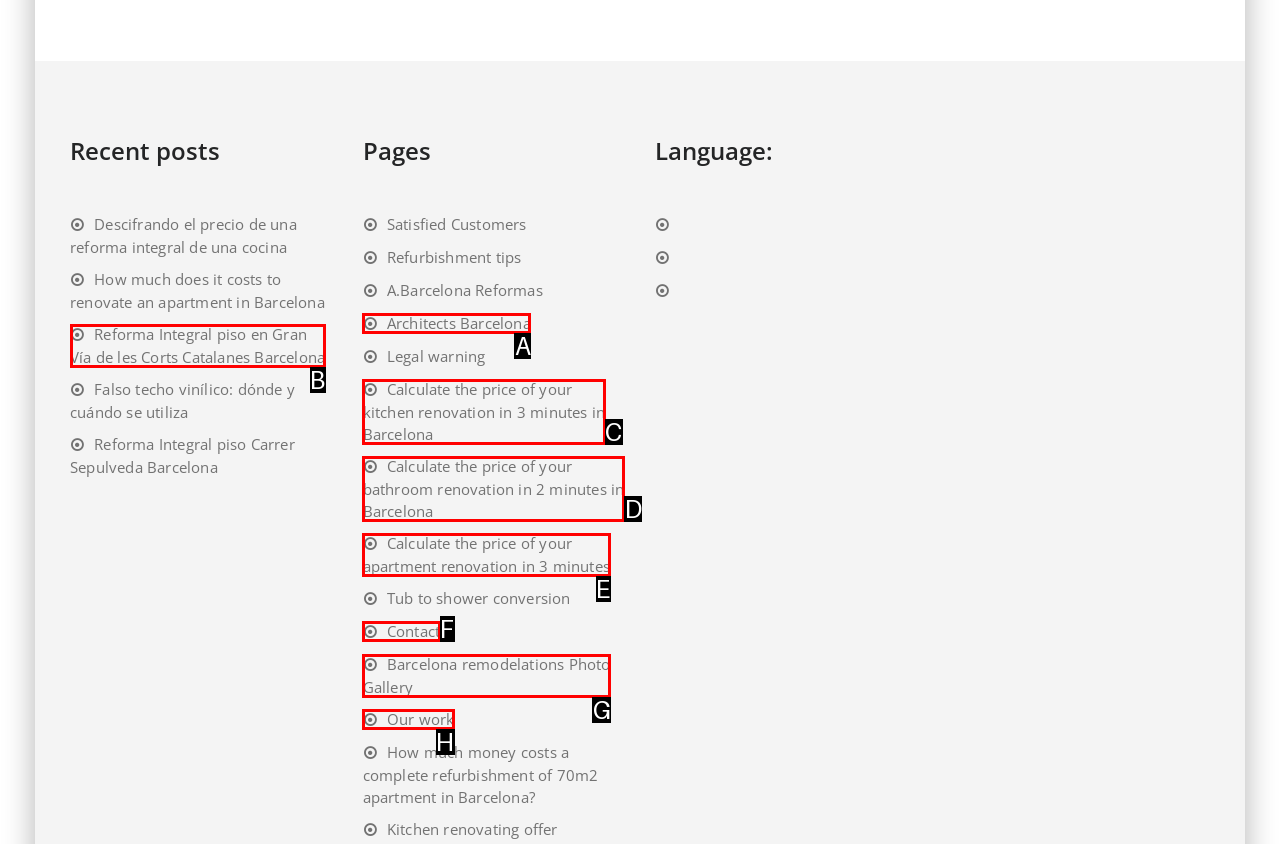From the given options, find the HTML element that fits the description: Barcelona remodelations Photo Gallery. Reply with the letter of the chosen element.

G